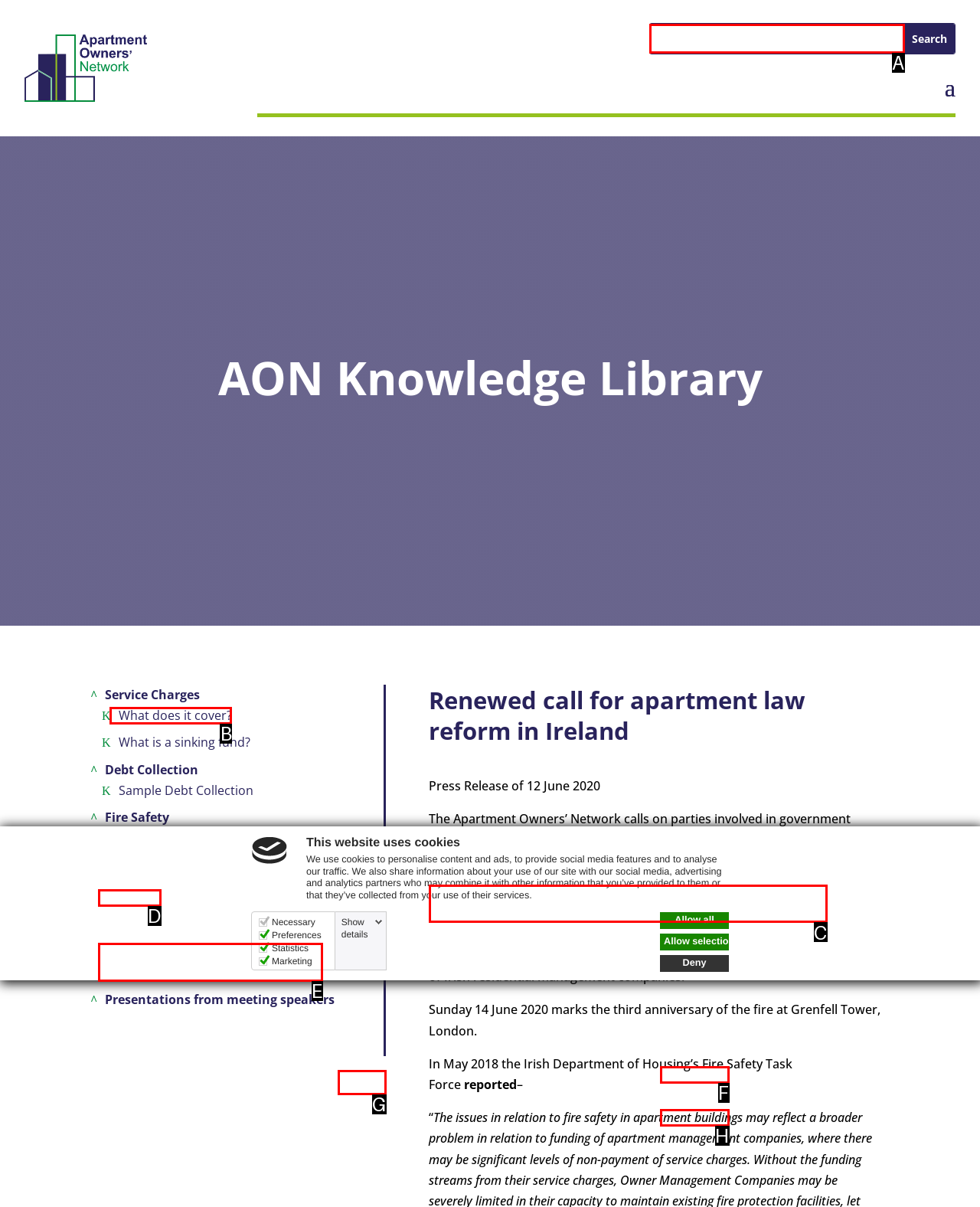Tell me which letter corresponds to the UI element that should be clicked to fulfill this instruction: Search for something
Answer using the letter of the chosen option directly.

A